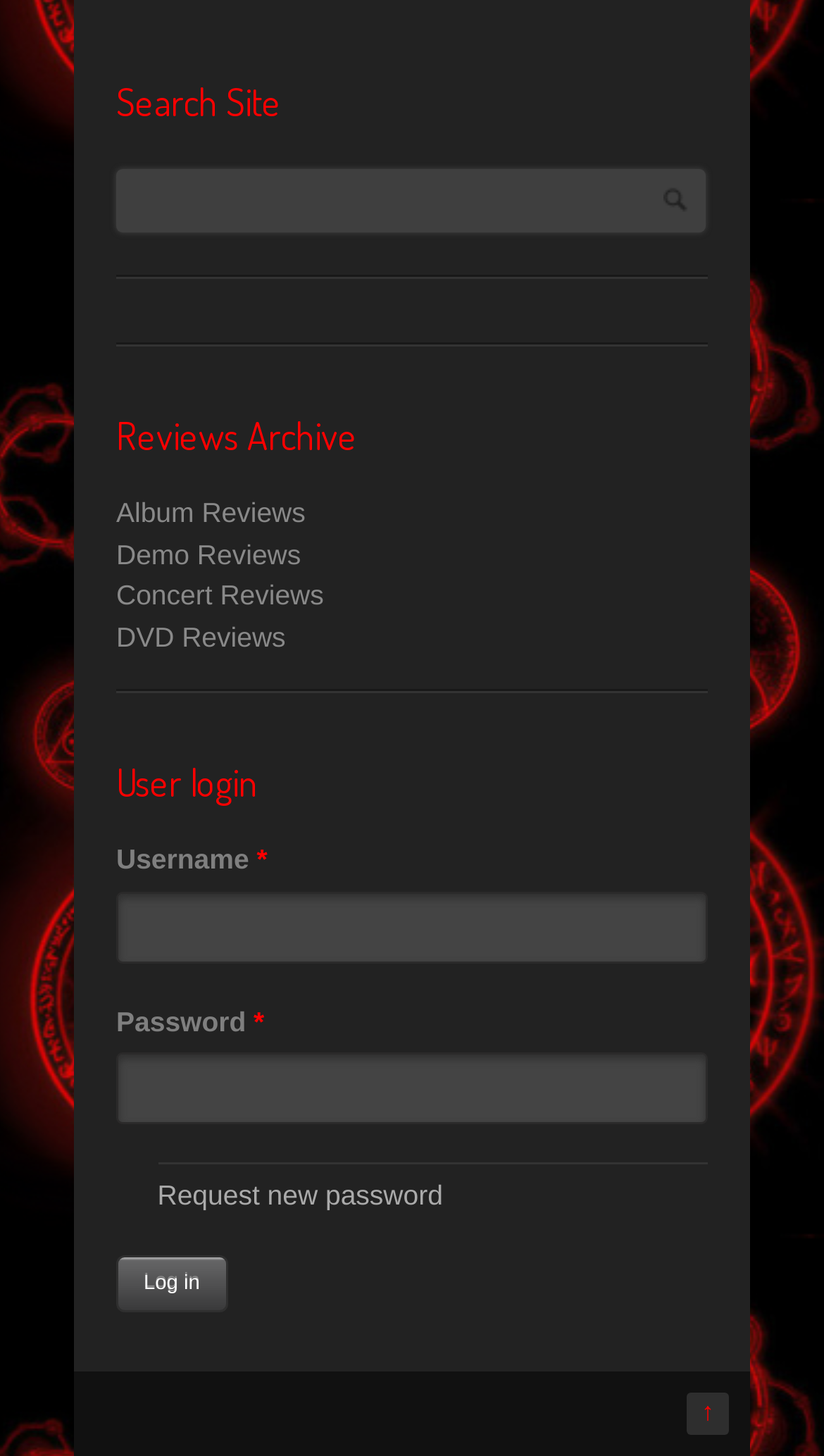Provide a brief response to the question using a single word or phrase: 
What can be done if a user forgets their password?

Request new password